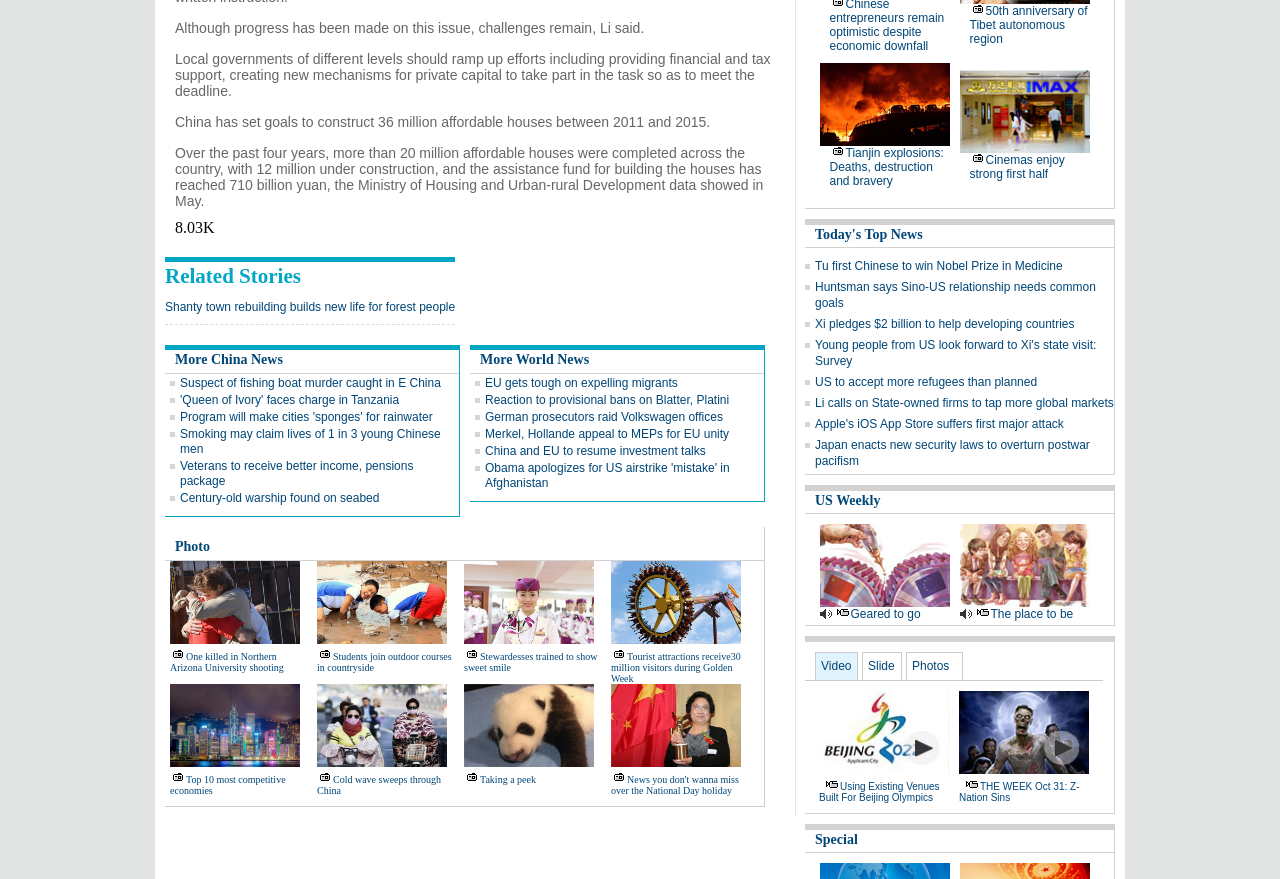How many links are there in the 'More China News' section?
Based on the content of the image, thoroughly explain and answer the question.

The 'More China News' section contains 5 links to other news articles, including 'Shanty town rebuilding builds new life for forest people', 'Suspect of fishing boat murder caught in E China', and others.